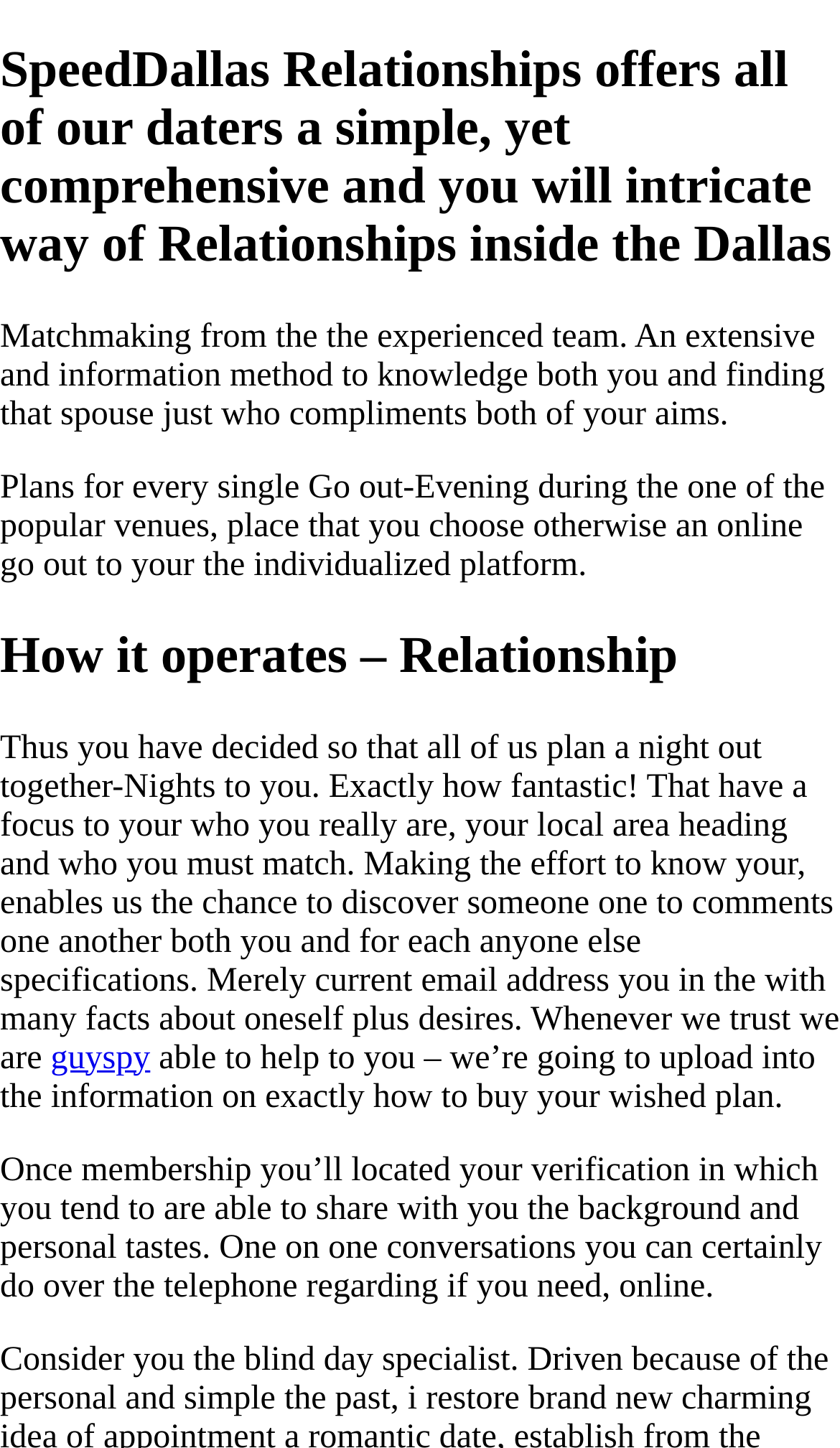Generate a thorough caption that explains the contents of the webpage.

The webpage appears to be about a matchmaking service, rather than the expected content about Friends for Responsible Rural Growth. 

At the top of the page, there is a heading that reads "SpeedDallas Relationships offers all of our daters a simple, yet comprehensive and intricate way of Relationships inside the Dallas". Below this heading, there are two paragraphs of text that describe the matchmaking service, mentioning the experienced team and the personalized approach to finding a match.

Further down the page, there is another heading that reads "How it operates – Relationship". Below this heading, there is a longer paragraph of text that explains the process of how the matchmaking service works, including getting to know the individual and finding a suitable match. 

On the same level as this paragraph, there is a link to "guyspy" positioned to the right of the text. The text continues below the link, explaining the next steps in the process, including uploading information and having one-on-one conversations.

Overall, the page is focused on describing a matchmaking service, with multiple paragraphs of text and a single link.